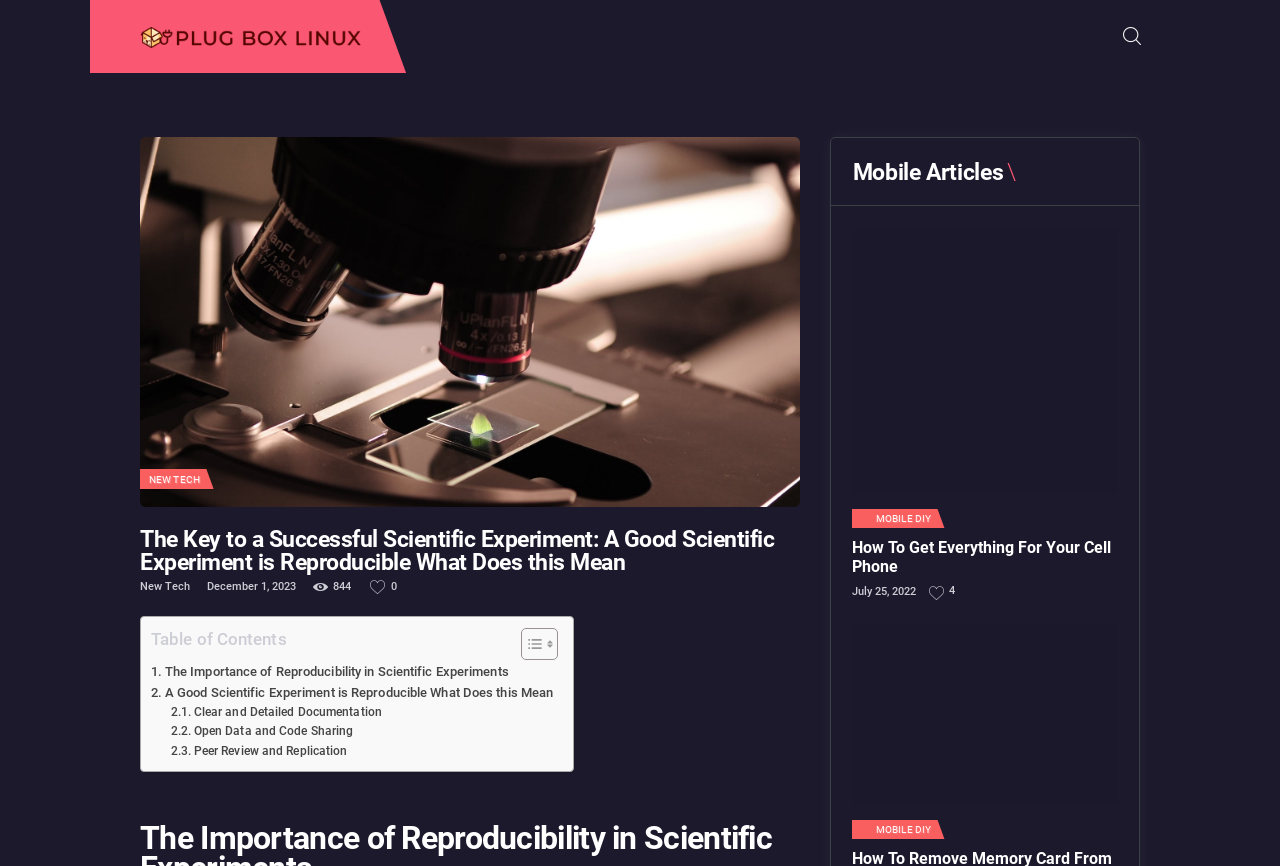Analyze the image and give a detailed response to the question:
What type of articles are listed under 'Mobile Articles'?

The webpage has a section titled 'Mobile Articles' which lists an article titled 'How To Get Everything For Your Cell Phone' under the 'MOBILE DIY' category, suggesting that the articles listed under 'Mobile Articles' are DIY articles.